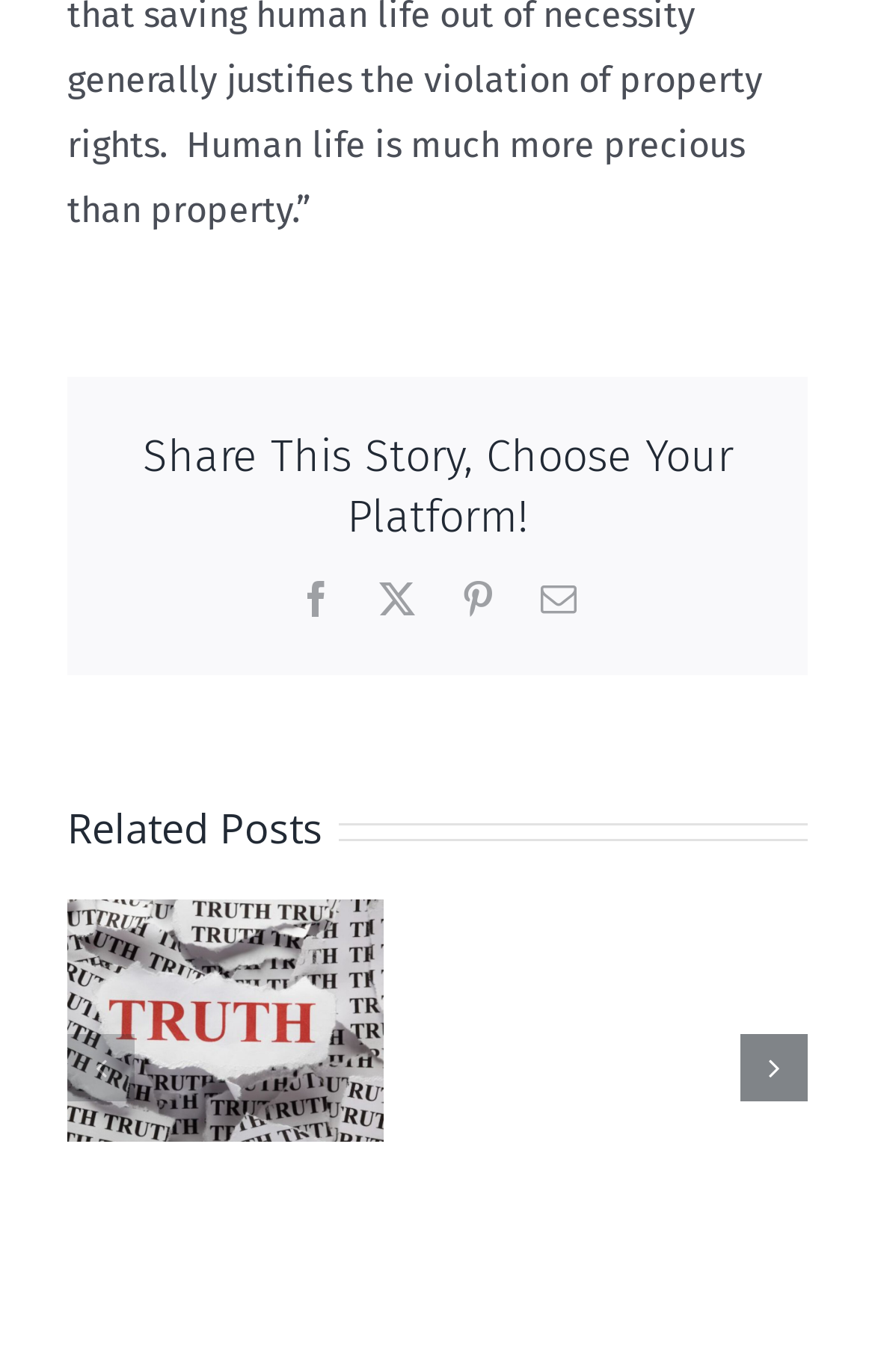Identify the bounding box coordinates of the area that should be clicked in order to complete the given instruction: "Click on the first related post". The bounding box coordinates should be four float numbers between 0 and 1, i.e., [left, top, right, bottom].

[0.077, 0.656, 0.438, 0.833]